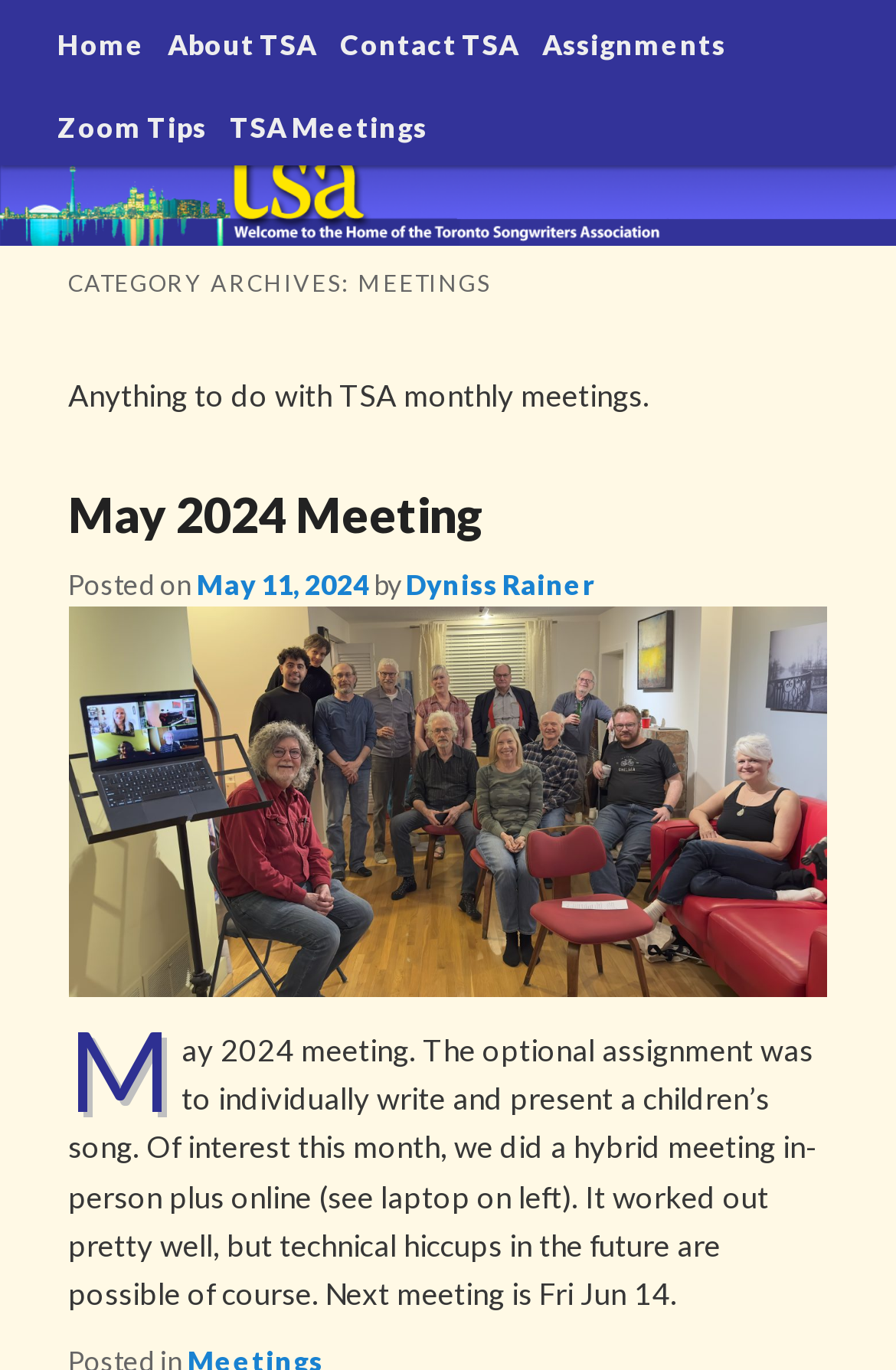Determine which piece of text is the heading of the webpage and provide it.

Toronto Songwriters Association